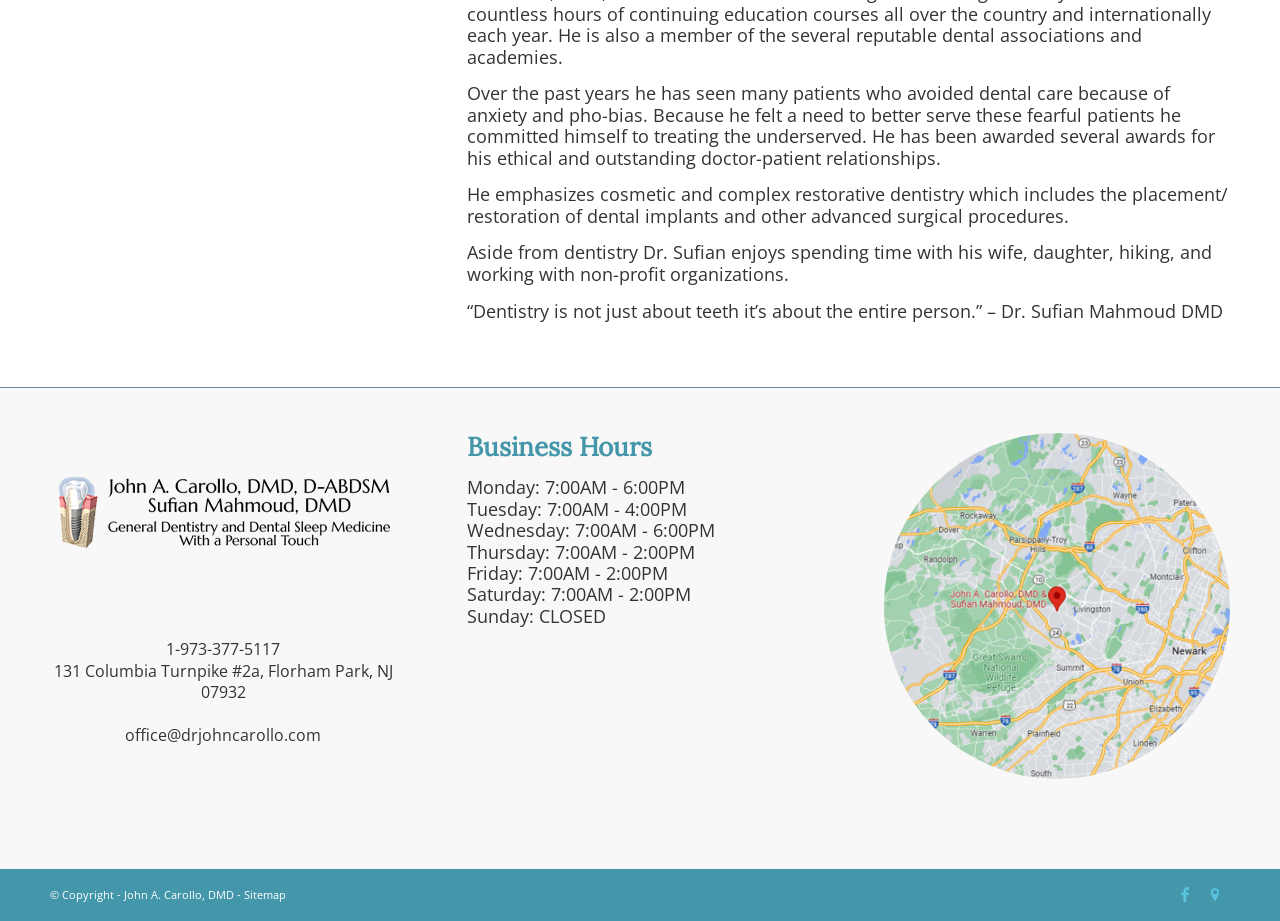Utilize the information from the image to answer the question in detail:
What are the business hours on Monday?

The business hours on Monday can be found in the StaticText element with OCR text 'Monday: 7:00AM - 6:00PM', which is located under the 'Business Hours' heading.